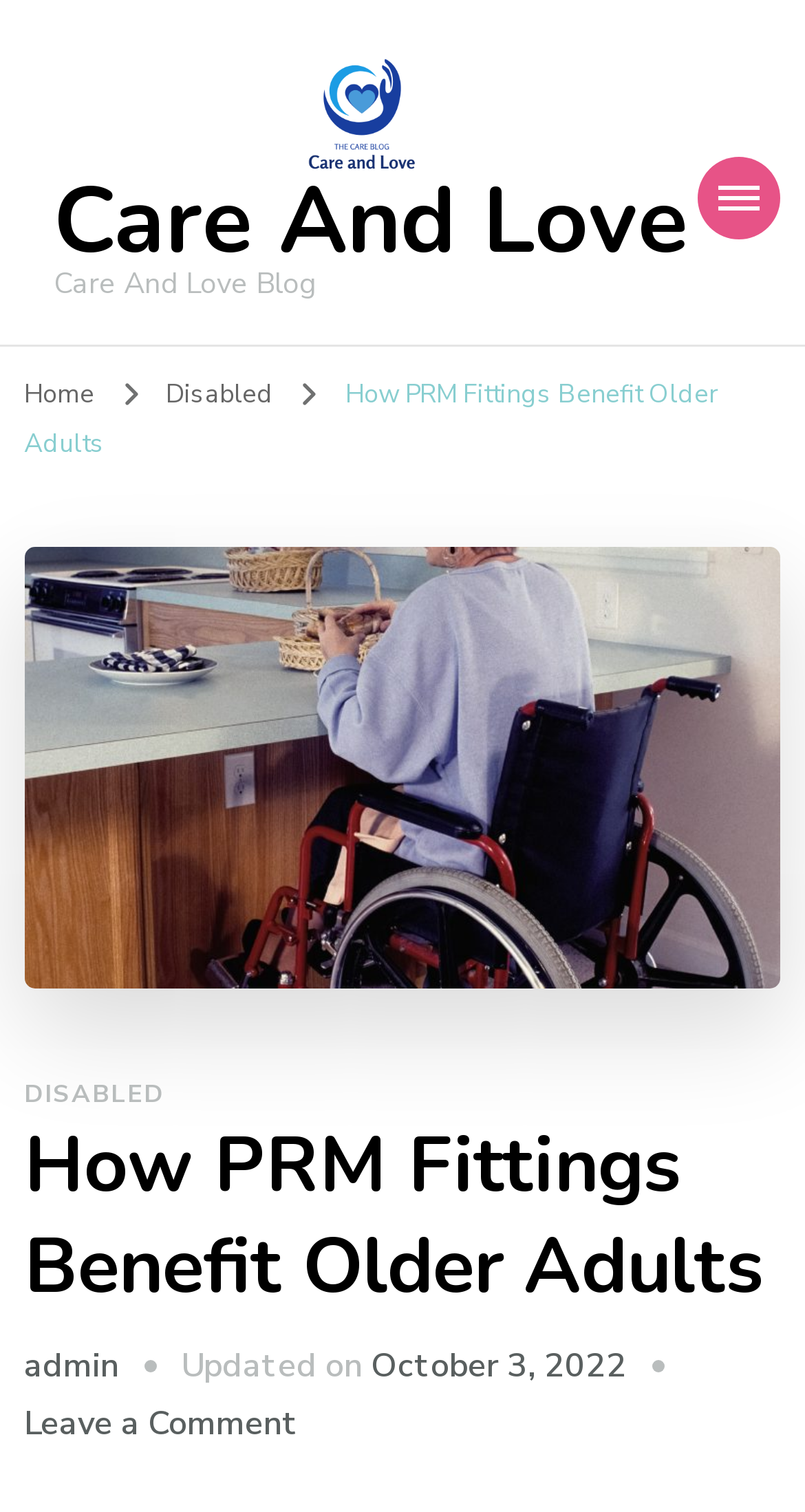Please answer the following question using a single word or phrase: 
Is the mobile navigation expanded?

False